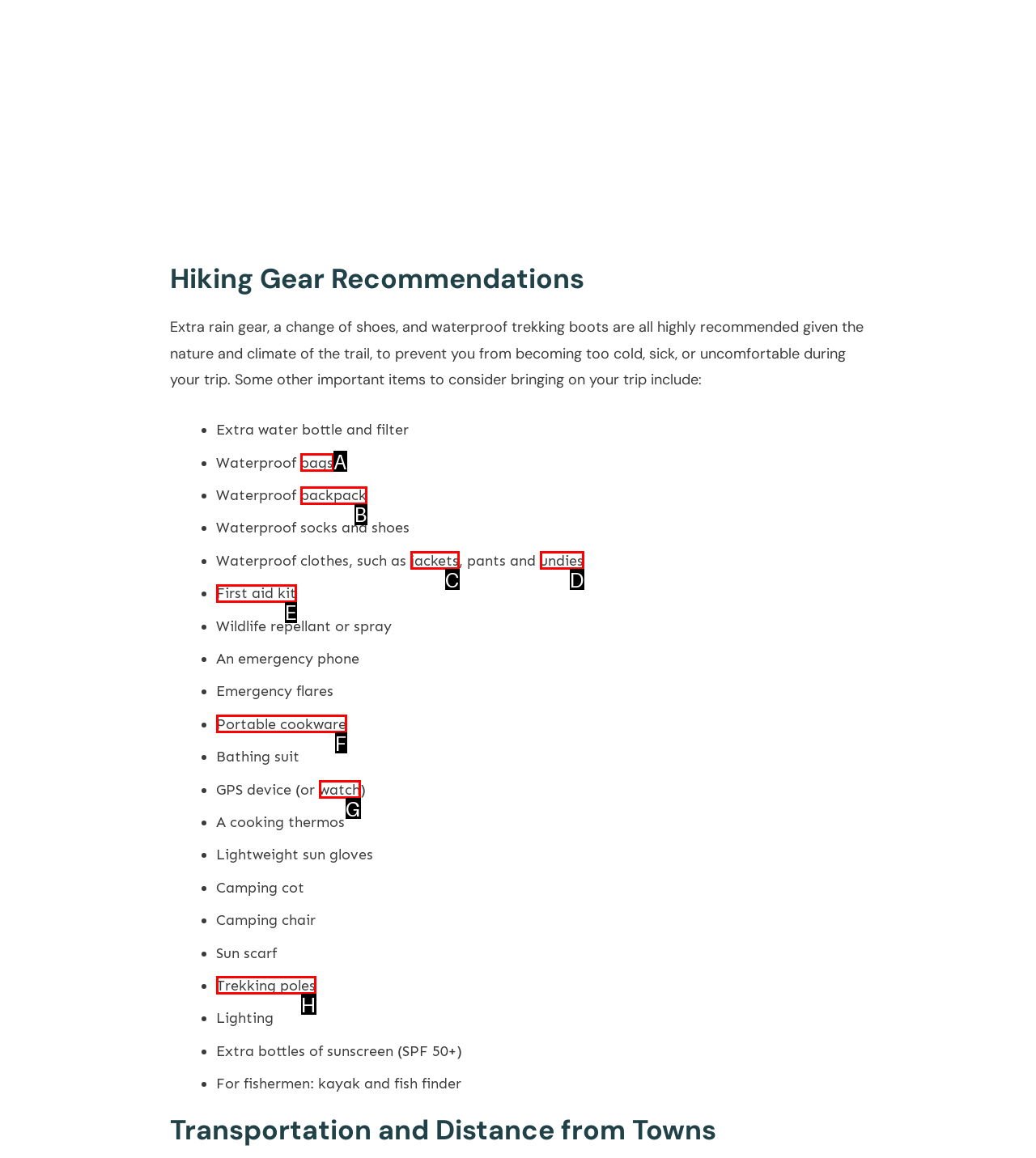Using the provided description: First aid kit, select the HTML element that corresponds to it. Indicate your choice with the option's letter.

E